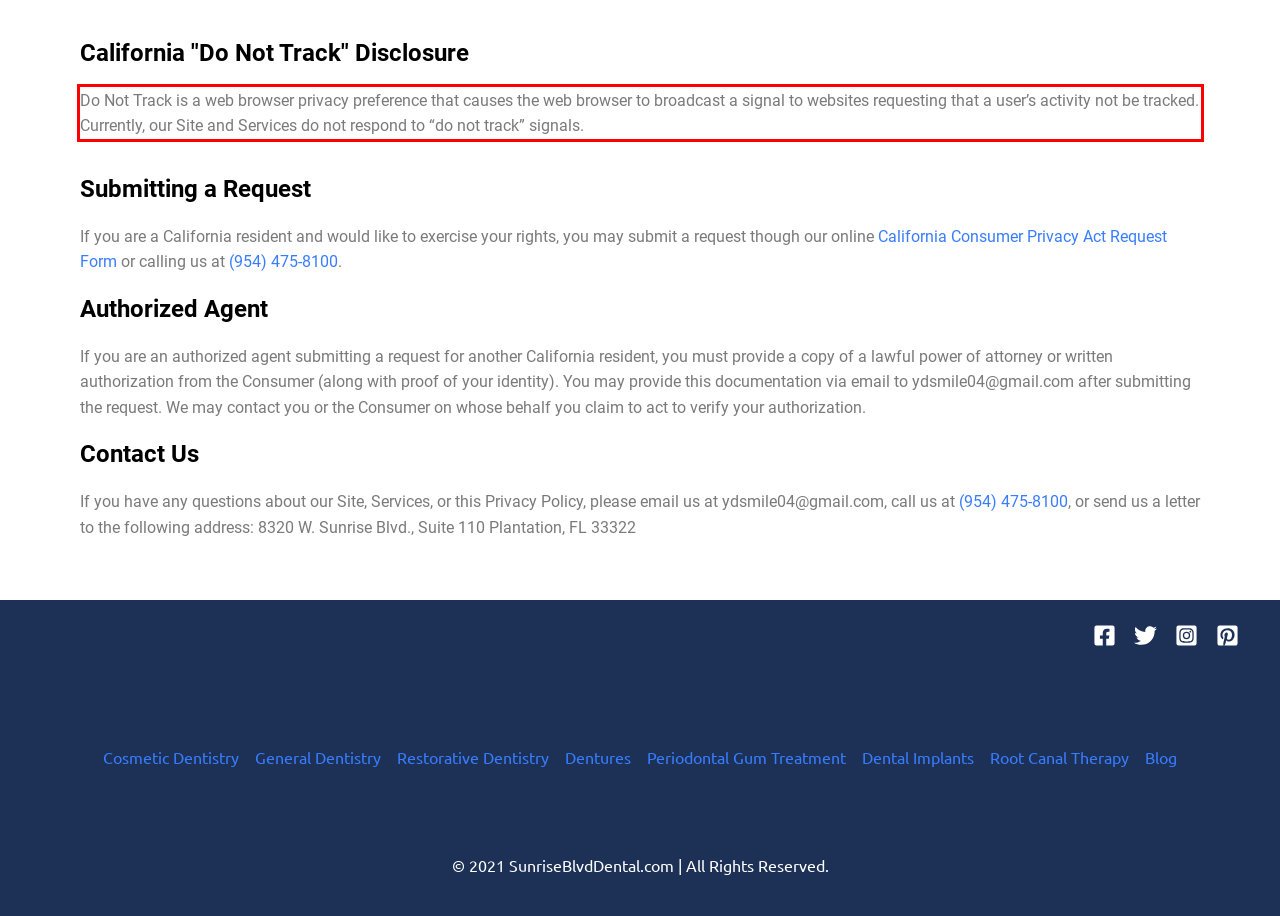Analyze the screenshot of a webpage where a red rectangle is bounding a UI element. Extract and generate the text content within this red bounding box.

Do Not Track is a web browser privacy preference that causes the web browser to broadcast a signal to websites requesting that a user’s activity not be tracked. Currently, our Site and Services do not respond to “do not track” signals.